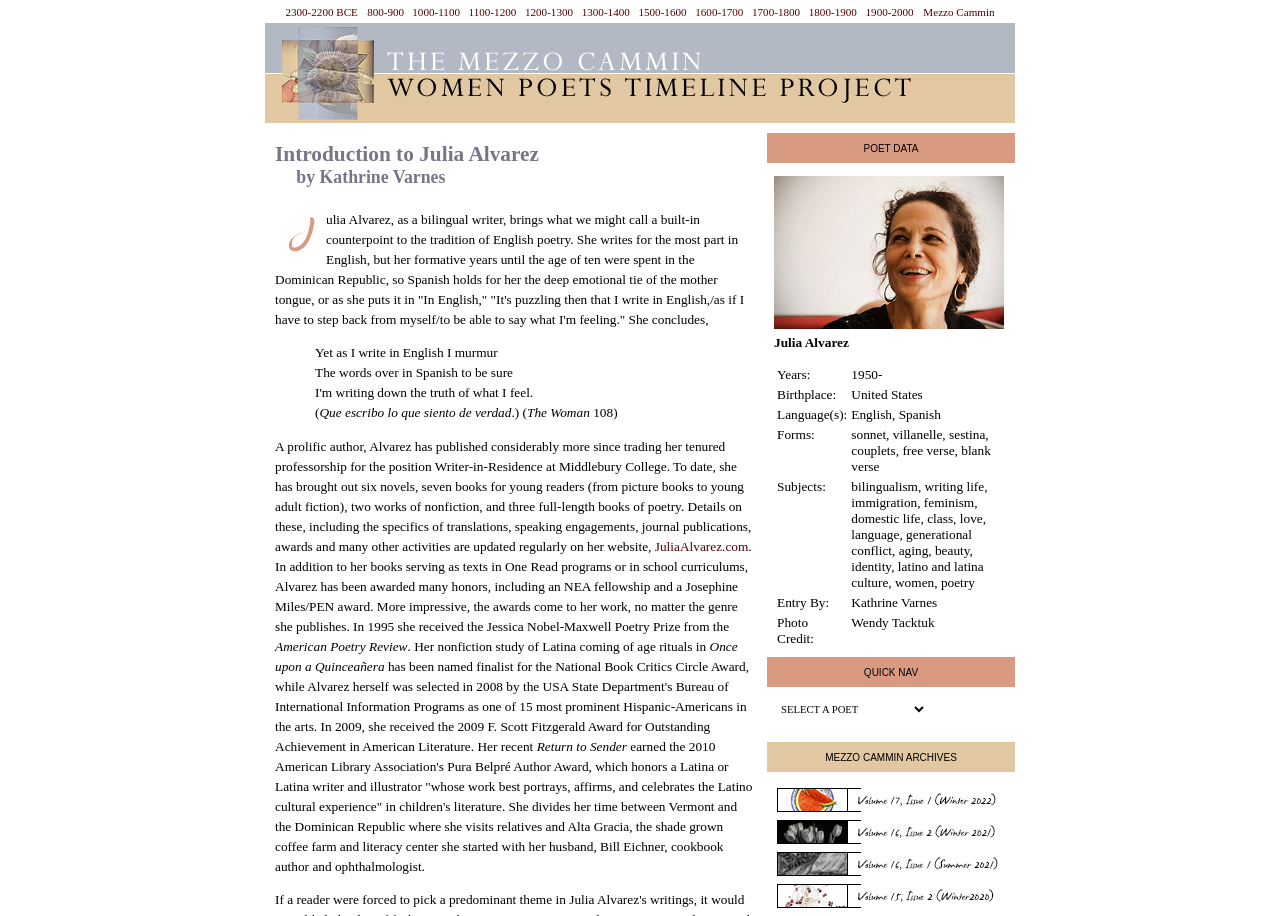Identify the bounding box coordinates of the region I need to click to complete this instruction: "Click the link 'JuliaAlvarez.com'".

[0.511, 0.588, 0.585, 0.604]